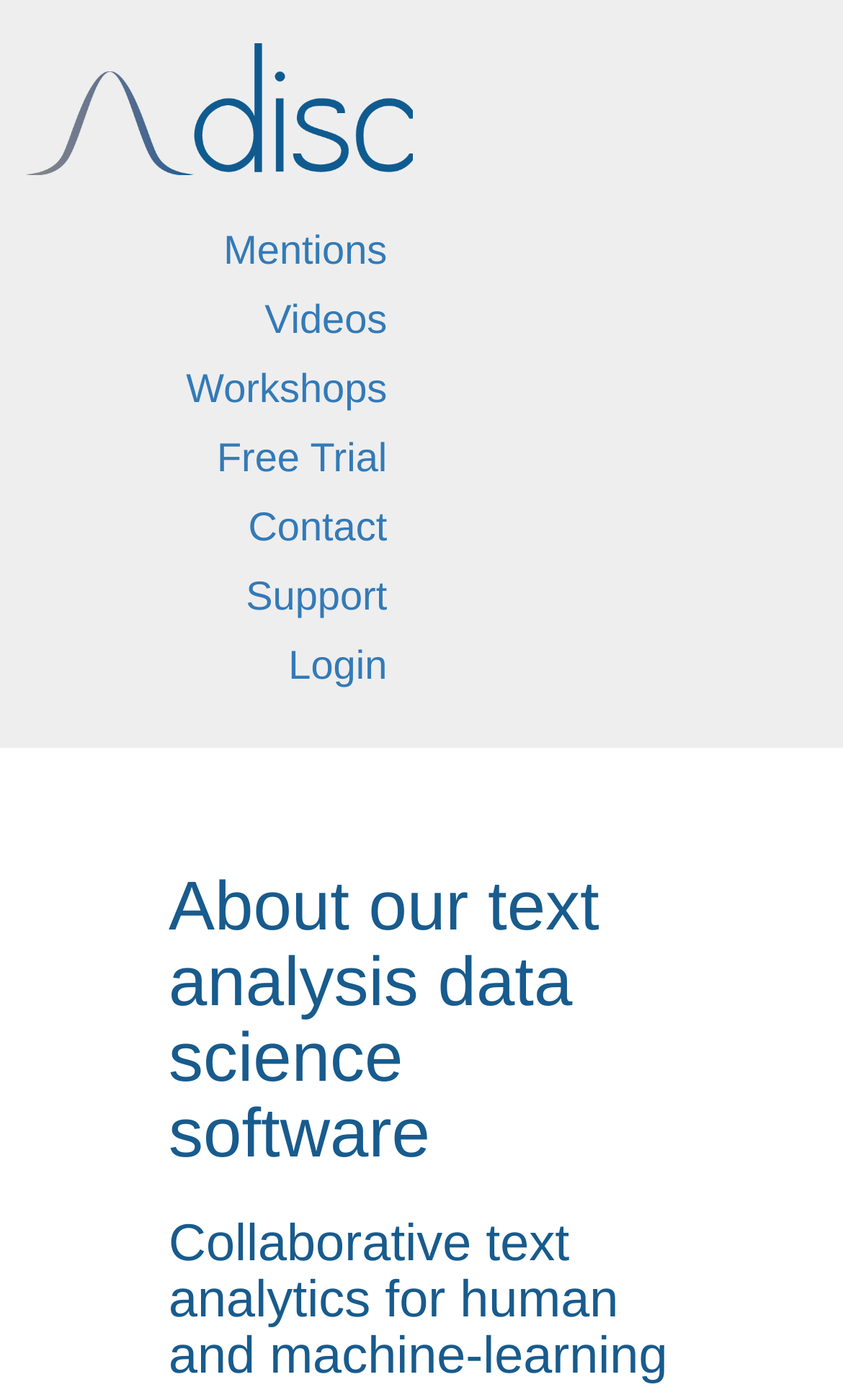Specify the bounding box coordinates of the region I need to click to perform the following instruction: "Start a free trial". The coordinates must be four float numbers in the range of 0 to 1, i.e., [left, top, right, bottom].

[0.257, 0.31, 0.459, 0.343]